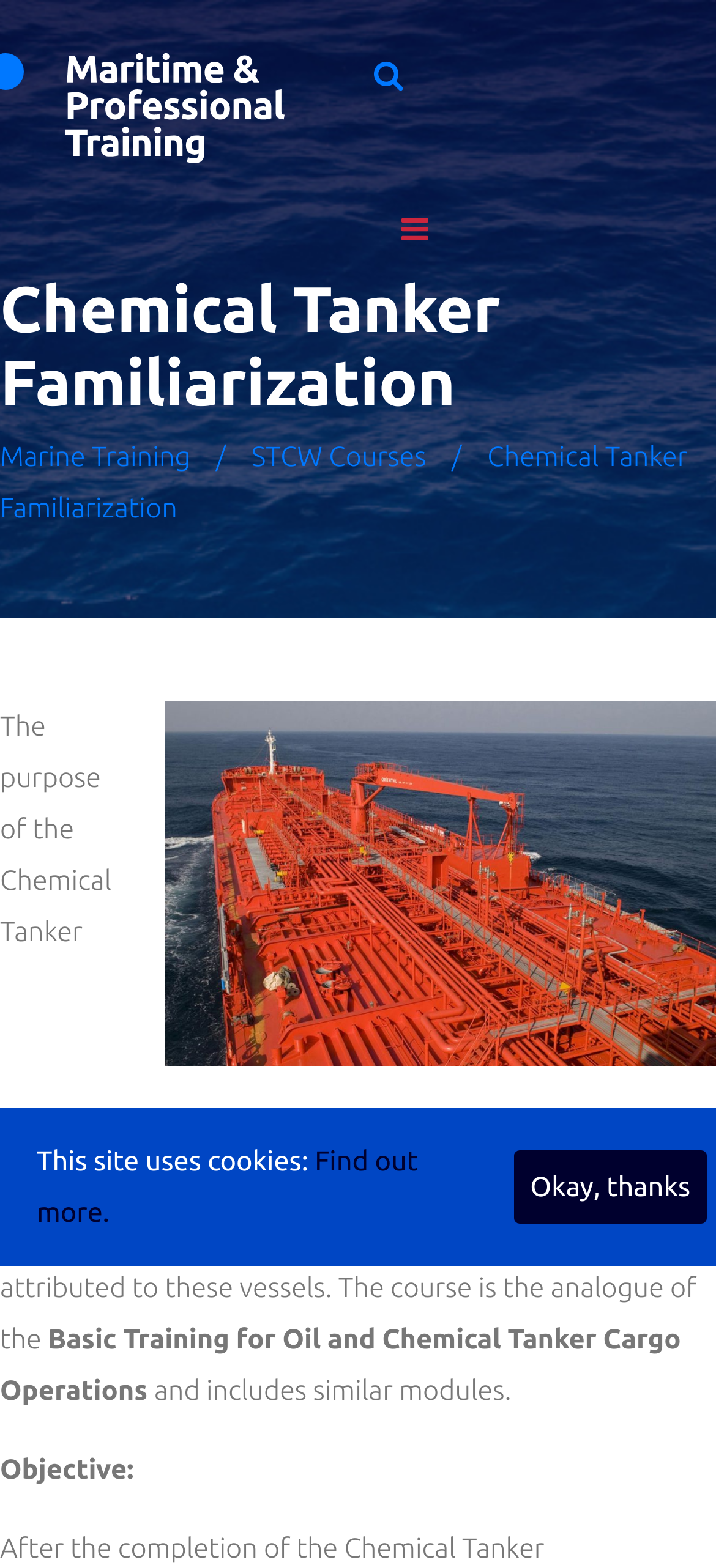What is the title of the link below the main heading?
We need a detailed and meticulous answer to the question.

The link below the main heading is 'Marine Training', which is indicated by the link element with the text 'Marine Training' at the location [0.0, 0.281, 0.293, 0.301].